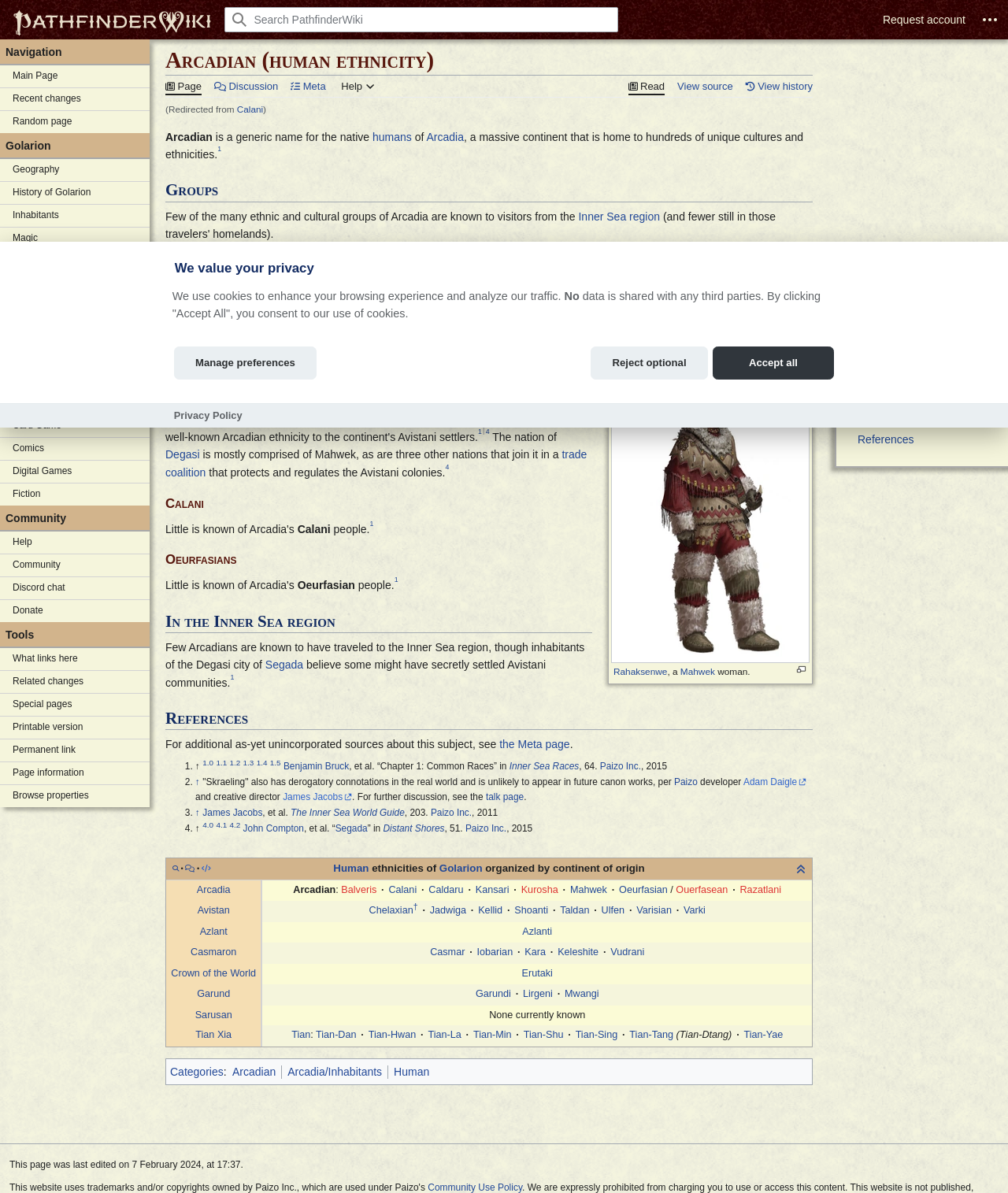Use one word or a short phrase to answer the question provided: 
What is the name of the nation mentioned in the Mahwek section?

Degasi